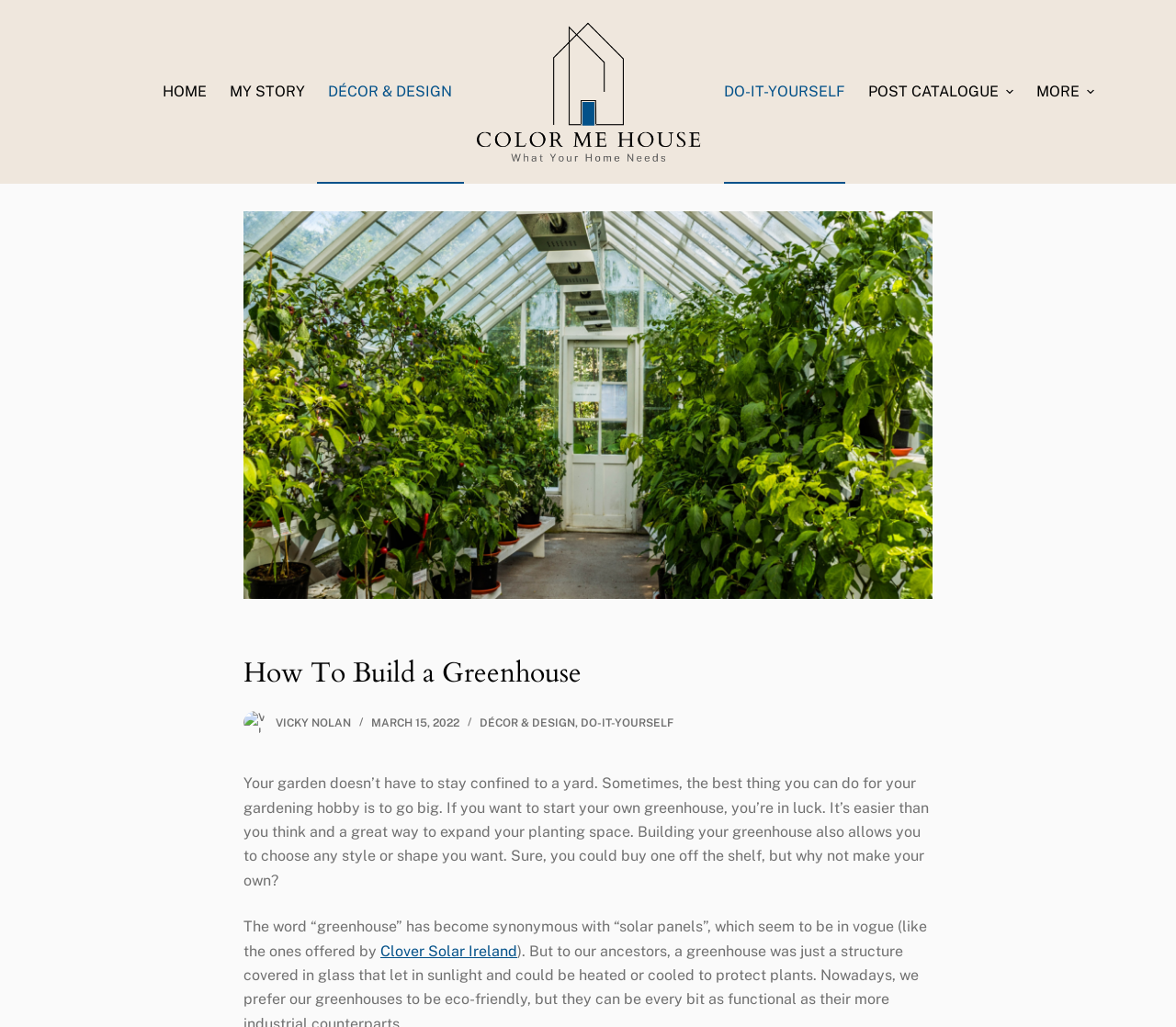Find and specify the bounding box coordinates that correspond to the clickable region for the instruction: "Click on the 'HOME' link".

[0.129, 0.0, 0.186, 0.179]